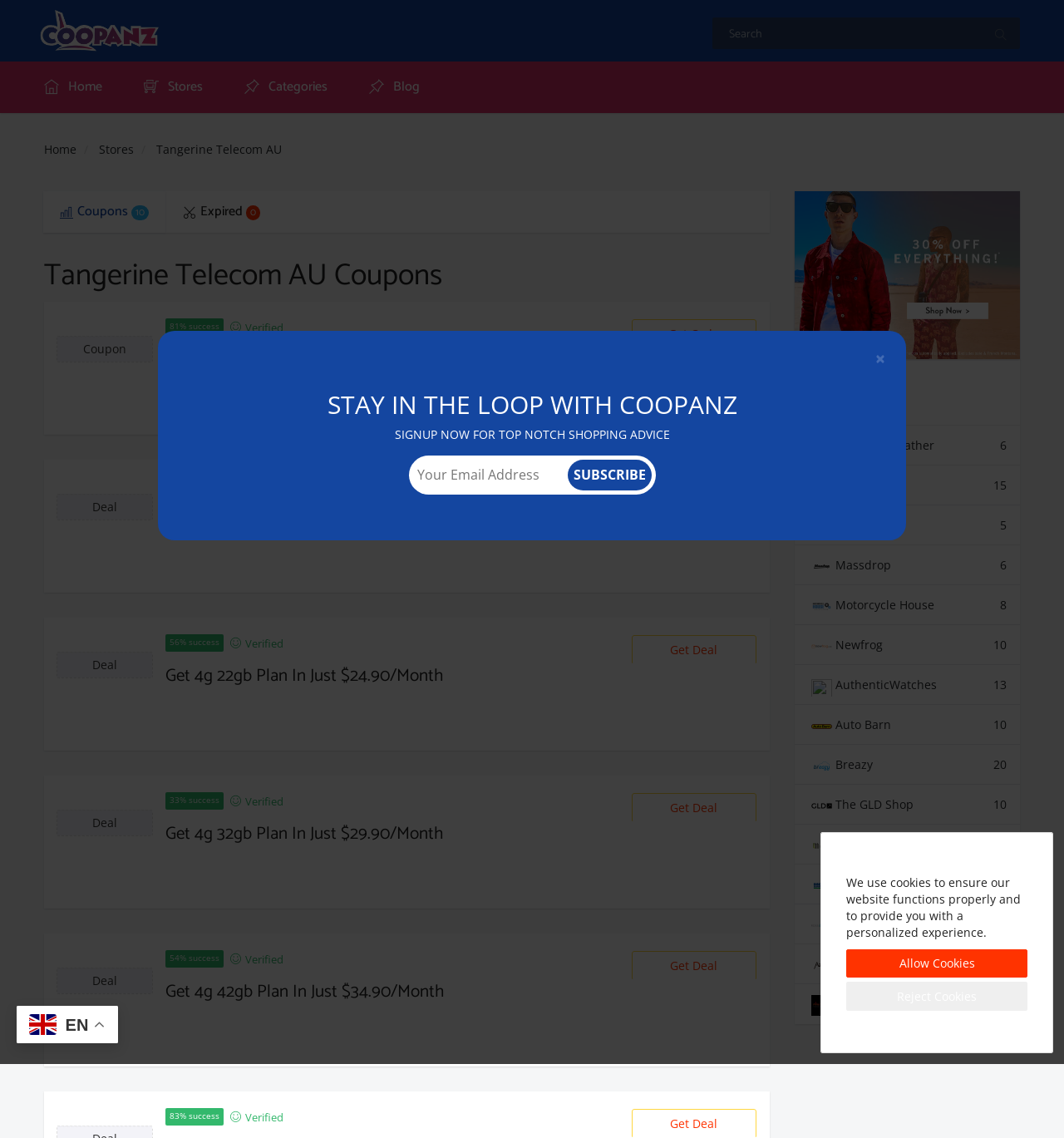Locate the bounding box coordinates of the element that should be clicked to execute the following instruction: "Click on Home".

[0.042, 0.054, 0.116, 0.099]